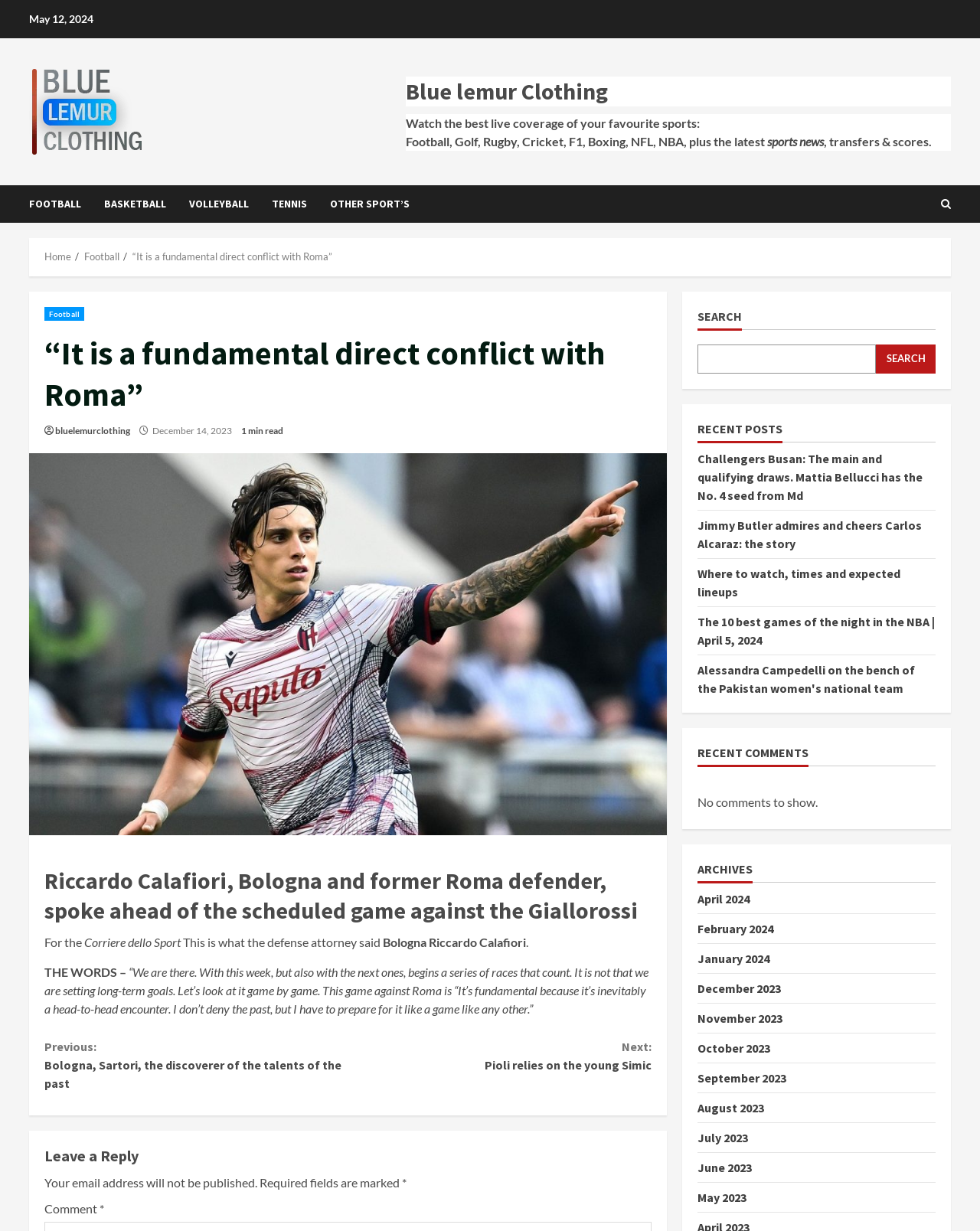Refer to the image and answer the question with as much detail as possible: How many months are listed in the archives?

I counted the number of link elements under the 'ARCHIVES' heading and found that there are 12 months listed, from April 2024 to May 2023.